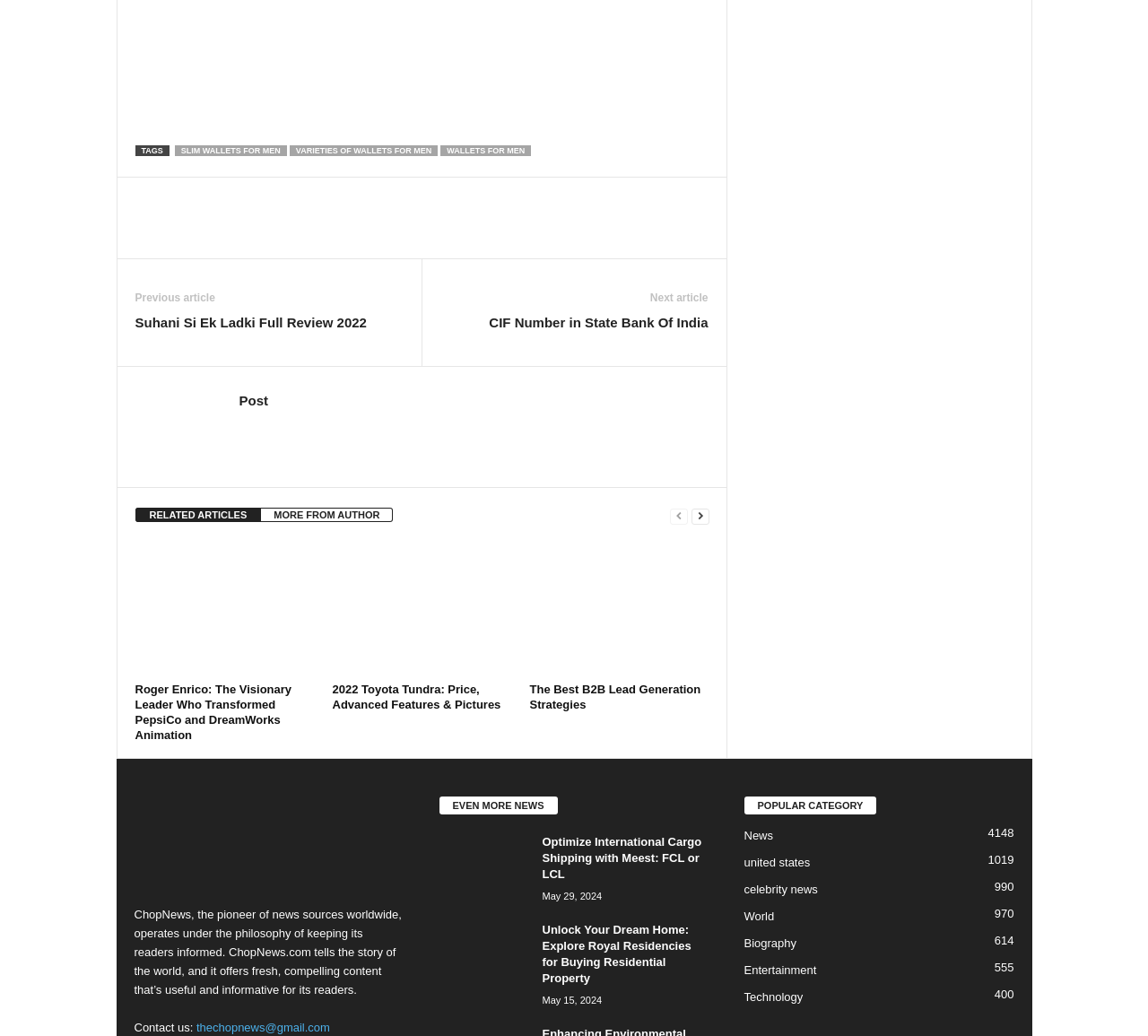What is the name of the website?
Based on the screenshot, answer the question with a single word or phrase.

ChopNews